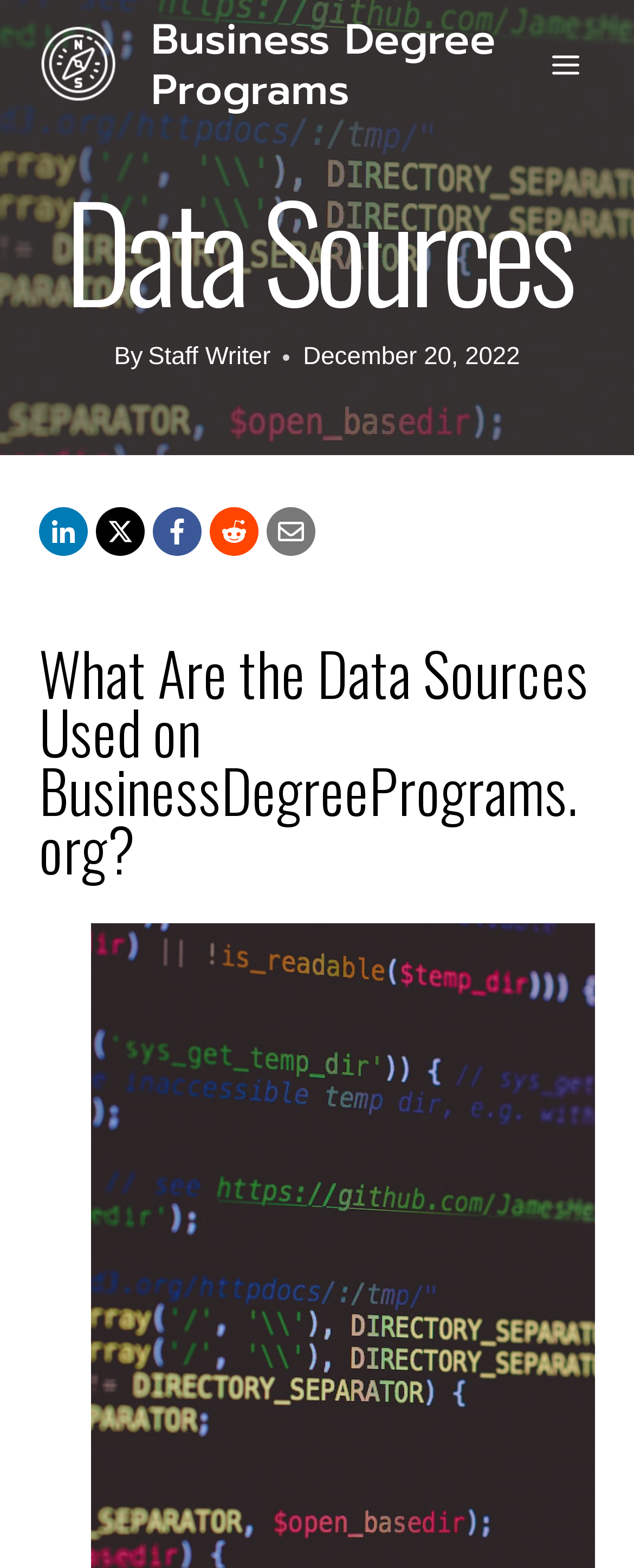Predict the bounding box coordinates of the UI element that matches this description: "Staff Writer". The coordinates should be in the format [left, top, right, bottom] with each value between 0 and 1.

[0.233, 0.219, 0.427, 0.236]